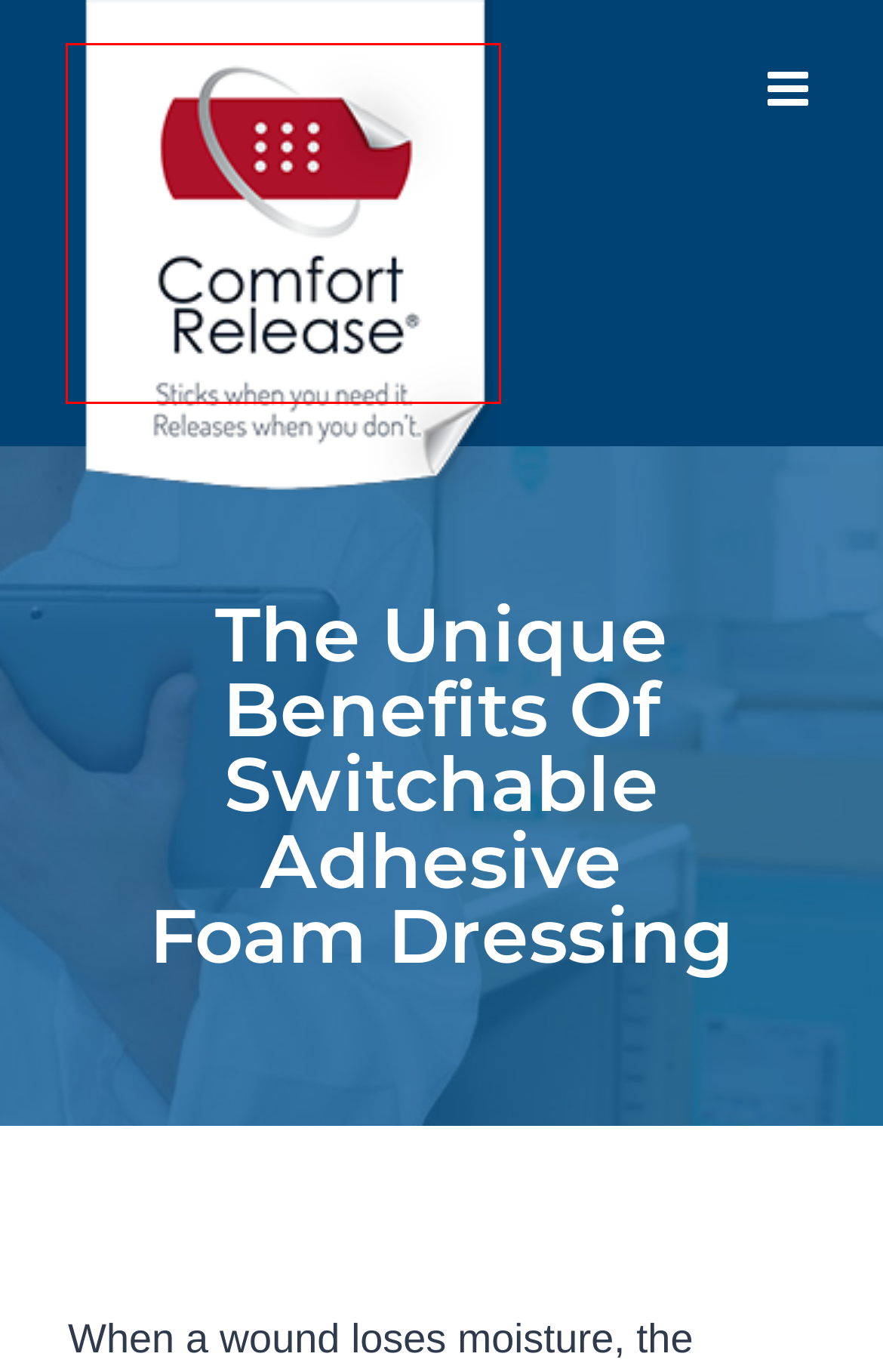You have a screenshot of a webpage with a red rectangle bounding box. Identify the best webpage description that corresponds to the new webpage after clicking the element within the red bounding box. Here are the candidates:
A. Comfort Release – Global Biomedical Technology
B. Contact Us – Comfort Release
C. VK | 登录
D. What We’re Up Against: Moisture-Associated Skin Damage – Comfort Release
E. From Contusions to Lacerations: Your Go-To Guide For MARSI – Comfort Release
F. 7 Ways to Treat and Prevent a Medical Adhesive-Related Skin Injury (MARSI) – Comfort Release
G. Wound dressings – a review - PMC
H. Privacy Policy – Comfort Release

A